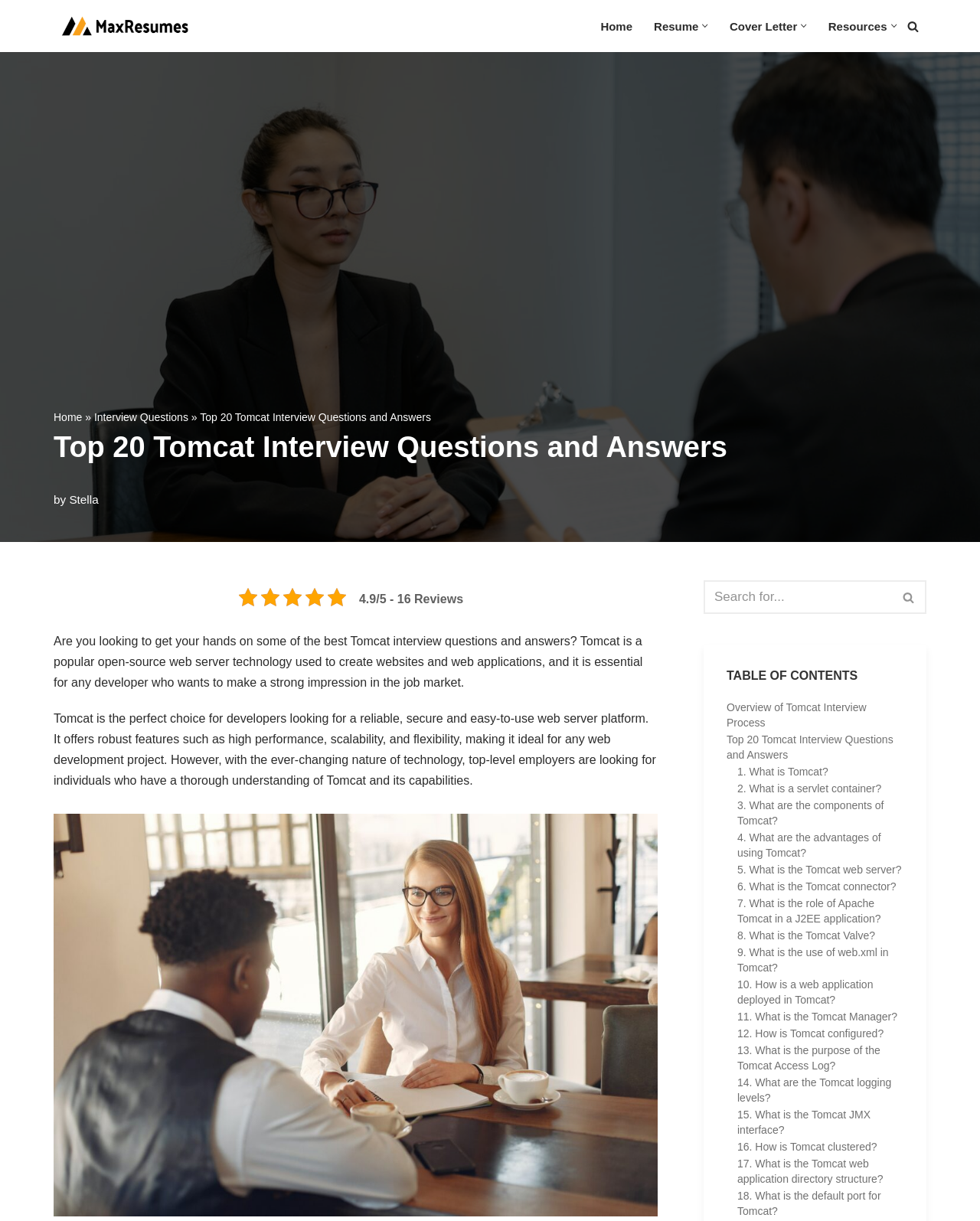What is the name of the website?
Answer with a single word or short phrase according to what you see in the image.

MaxResumes